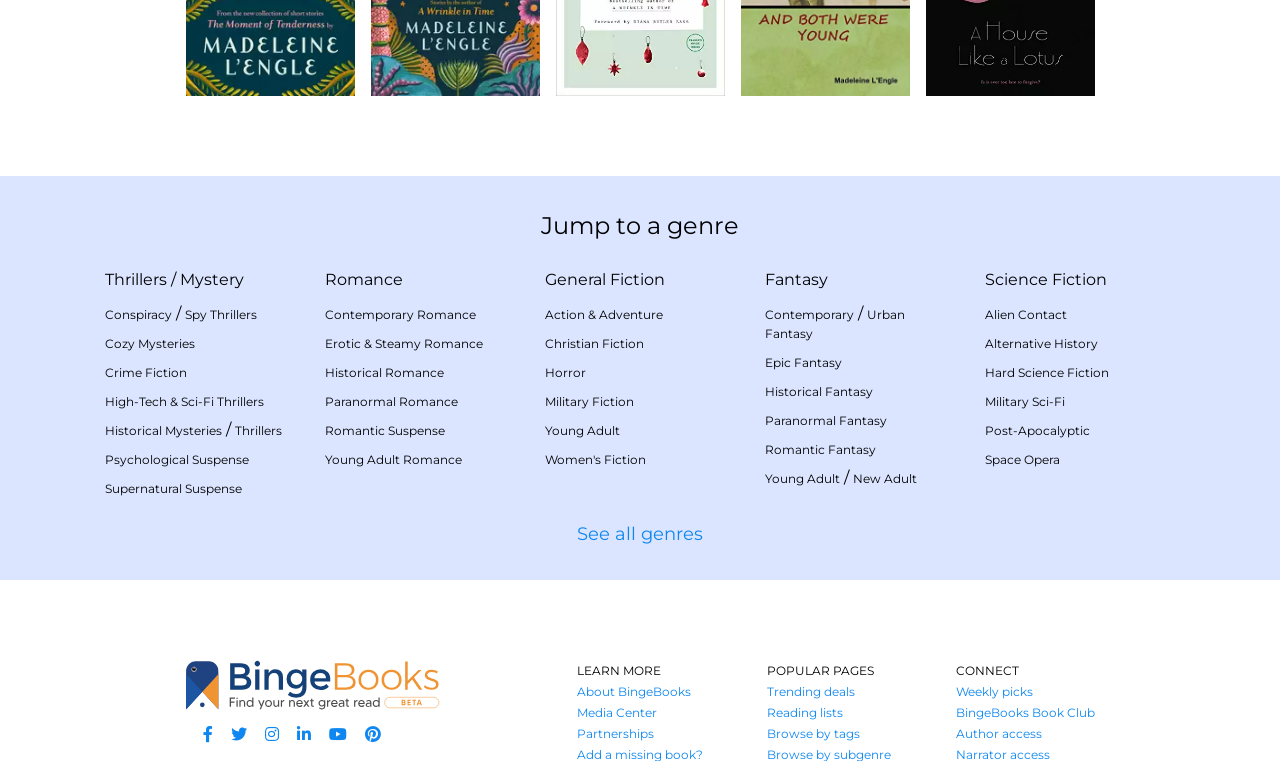Please identify the bounding box coordinates of the clickable region that I should interact with to perform the following instruction: "Explore Romance genre". The coordinates should be expressed as four float numbers between 0 and 1, i.e., [left, top, right, bottom].

[0.254, 0.354, 0.315, 0.379]